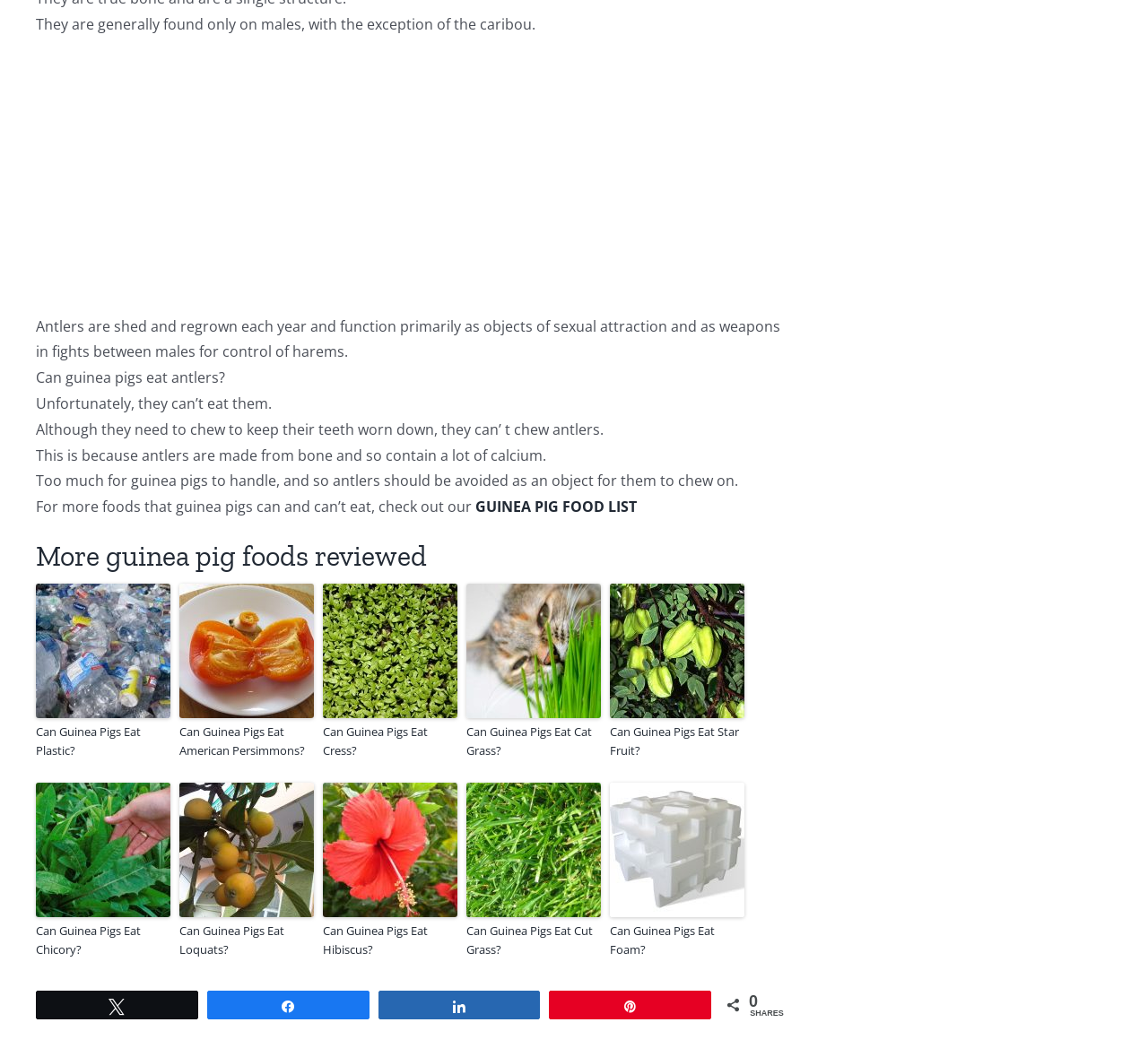Please provide the bounding box coordinates for the element that needs to be clicked to perform the instruction: "Check the guinea pig food list". The coordinates must consist of four float numbers between 0 and 1, formatted as [left, top, right, bottom].

[0.414, 0.47, 0.555, 0.489]